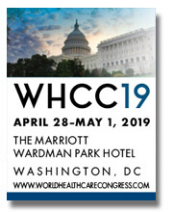Give a detailed account of the elements present in the image.

This image serves as a promotional graphic for the World Health Care Congress 2019 (WHCC19), which took place from April 28 to May 1, 2019. The design features a backdrop of the iconic U.S. Capitol building, symbolizing the event's connection to health care discussions at a national level. The text prominently displays the event's name, date, venue—The Marriott Wardman Park Hotel—and location—Washington, DC. Additionally, the image includes a website link for further details, emphasizing accessibility for potential attendees seeking more information about the congress, its agenda, and registration possibilities.